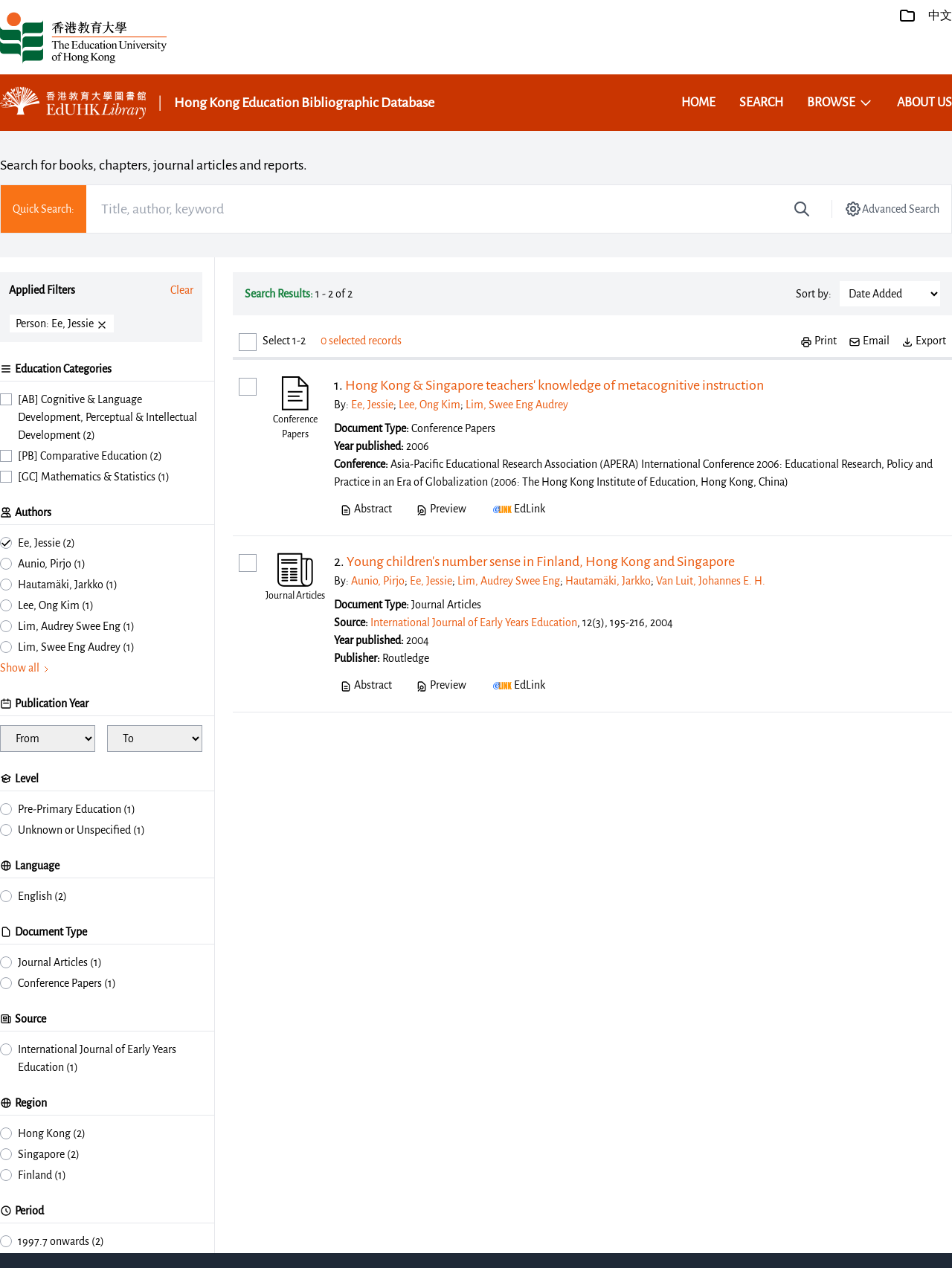Identify the bounding box coordinates for the element you need to click to achieve the following task: "Select a publication year". The coordinates must be four float values ranging from 0 to 1, formatted as [left, top, right, bottom].

[0.0, 0.572, 0.1, 0.593]